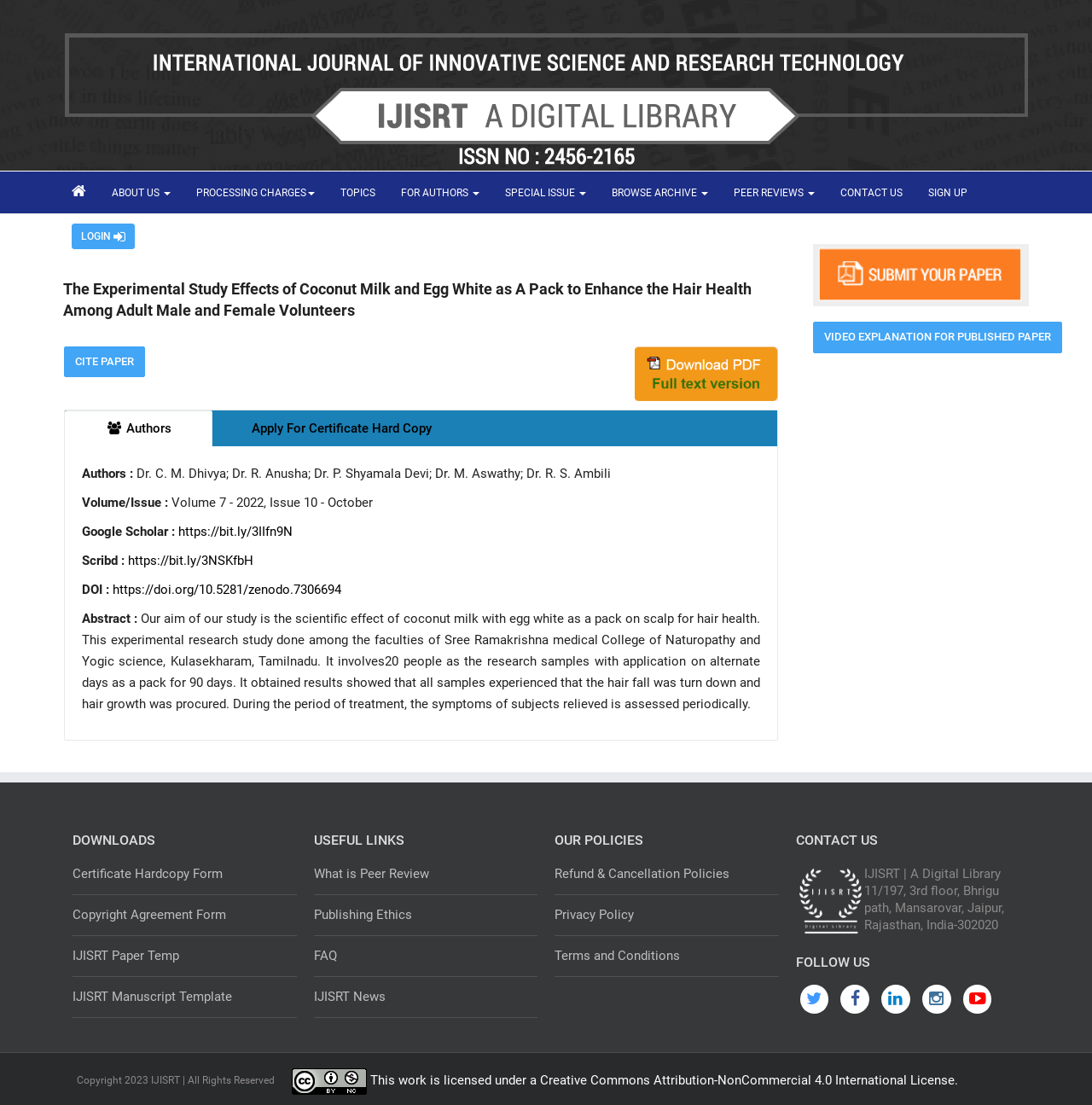Pinpoint the bounding box coordinates of the area that should be clicked to complete the following instruction: "Cite the paper". The coordinates must be given as four float numbers between 0 and 1, i.e., [left, top, right, bottom].

[0.059, 0.313, 0.133, 0.341]